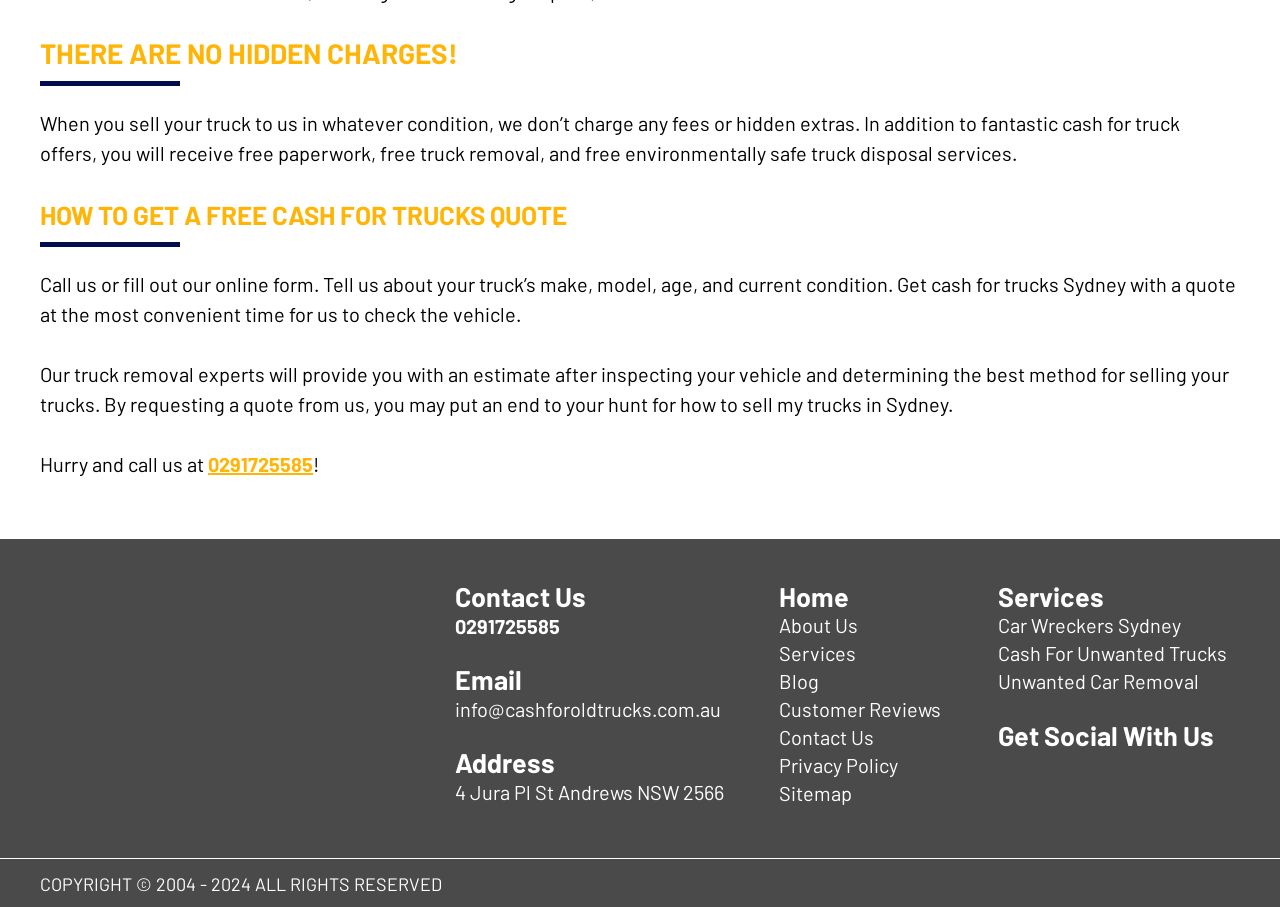Locate the bounding box coordinates of the element I should click to achieve the following instruction: "Learn more about the services offered".

[0.779, 0.676, 0.922, 0.702]